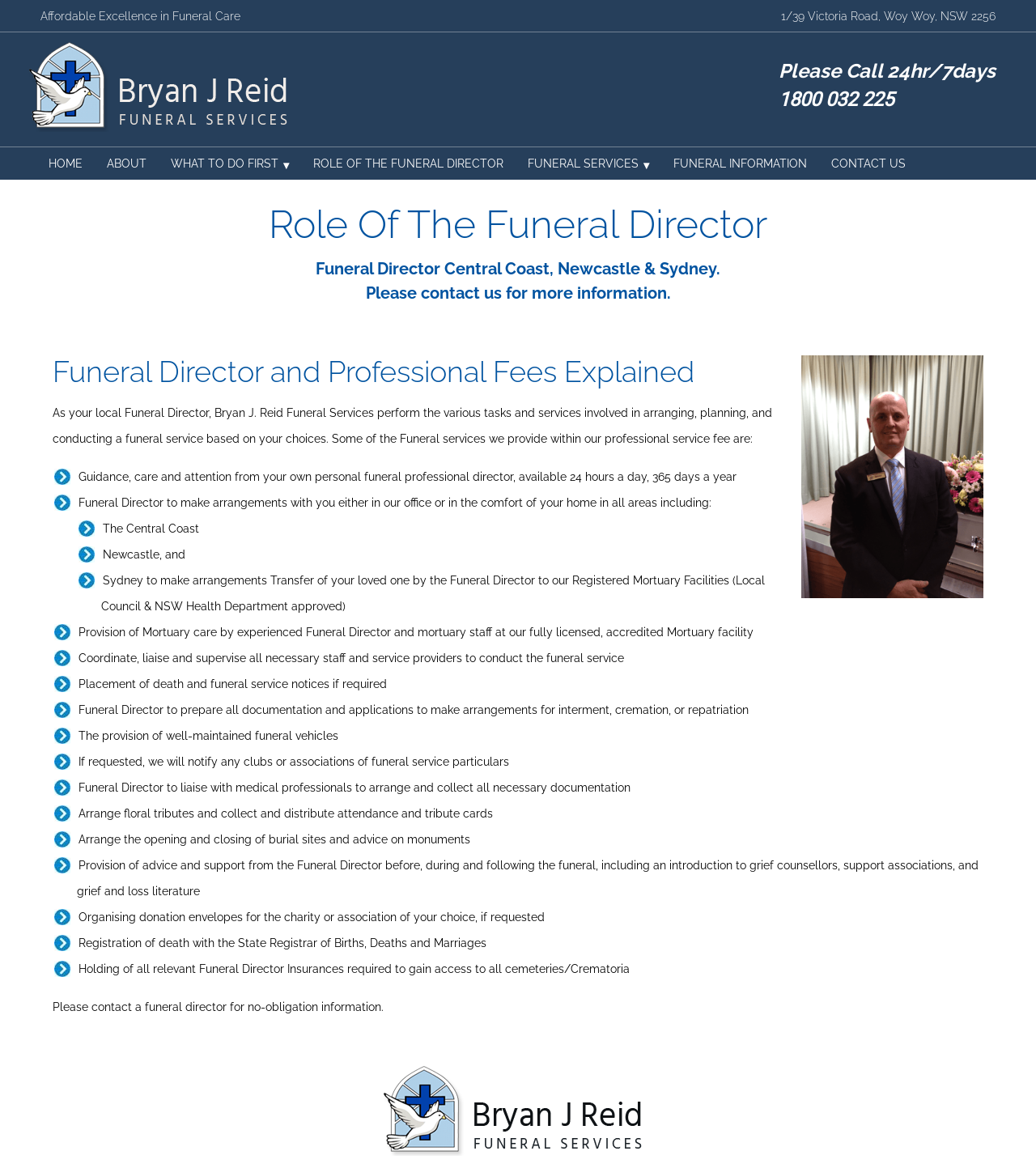What is the main heading displayed on the webpage? Please provide the text.

Role Of The Funeral Director